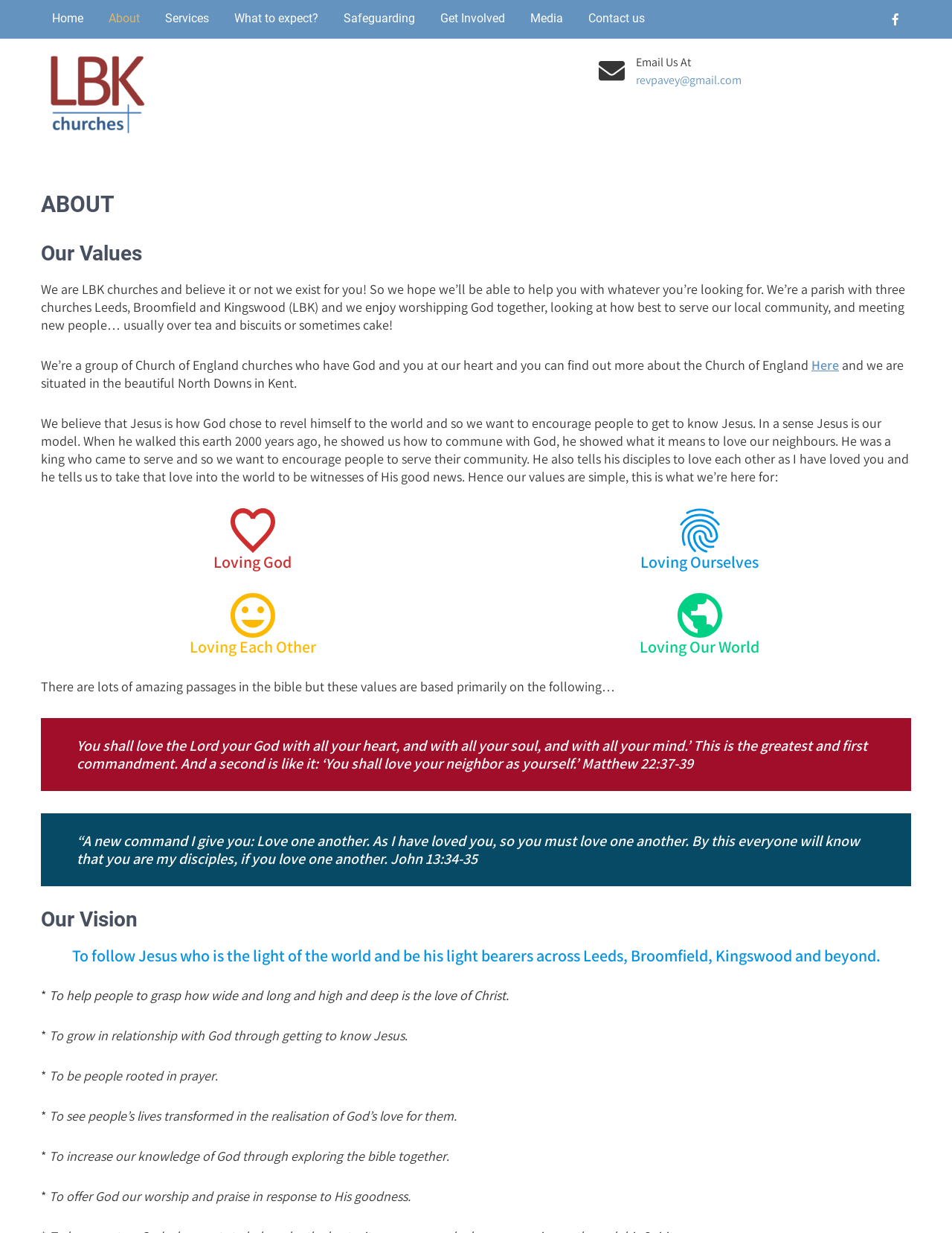For the given element description GeneratePress, determine the bounding box coordinates of the UI element. The coordinates should follow the format (top-left x, top-left y, bottom-right x, bottom-right y) and be within the range of 0 to 1.

None